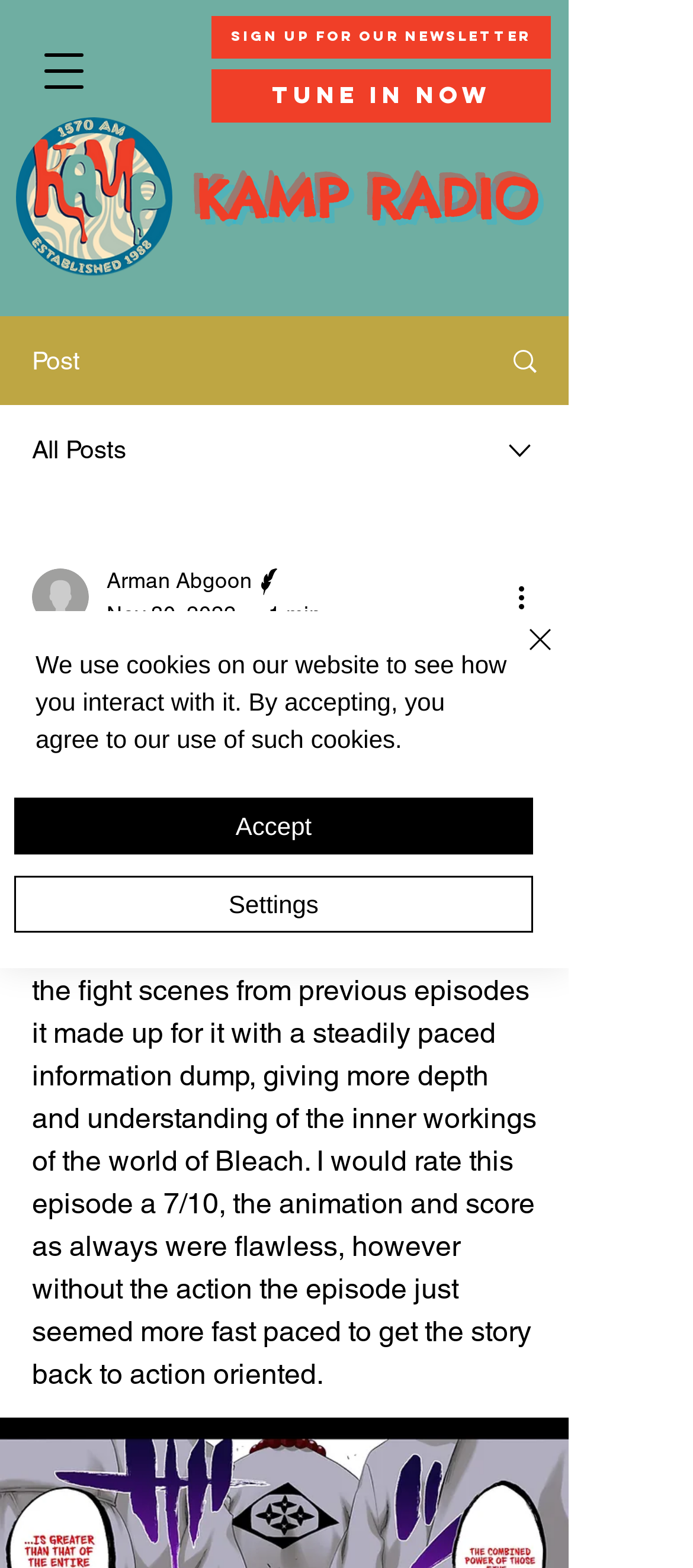Provide the bounding box coordinates for the specified HTML element described in this description: "Search". The coordinates should be four float numbers ranging from 0 to 1, in the format [left, top, right, bottom].

[0.695, 0.203, 0.818, 0.257]